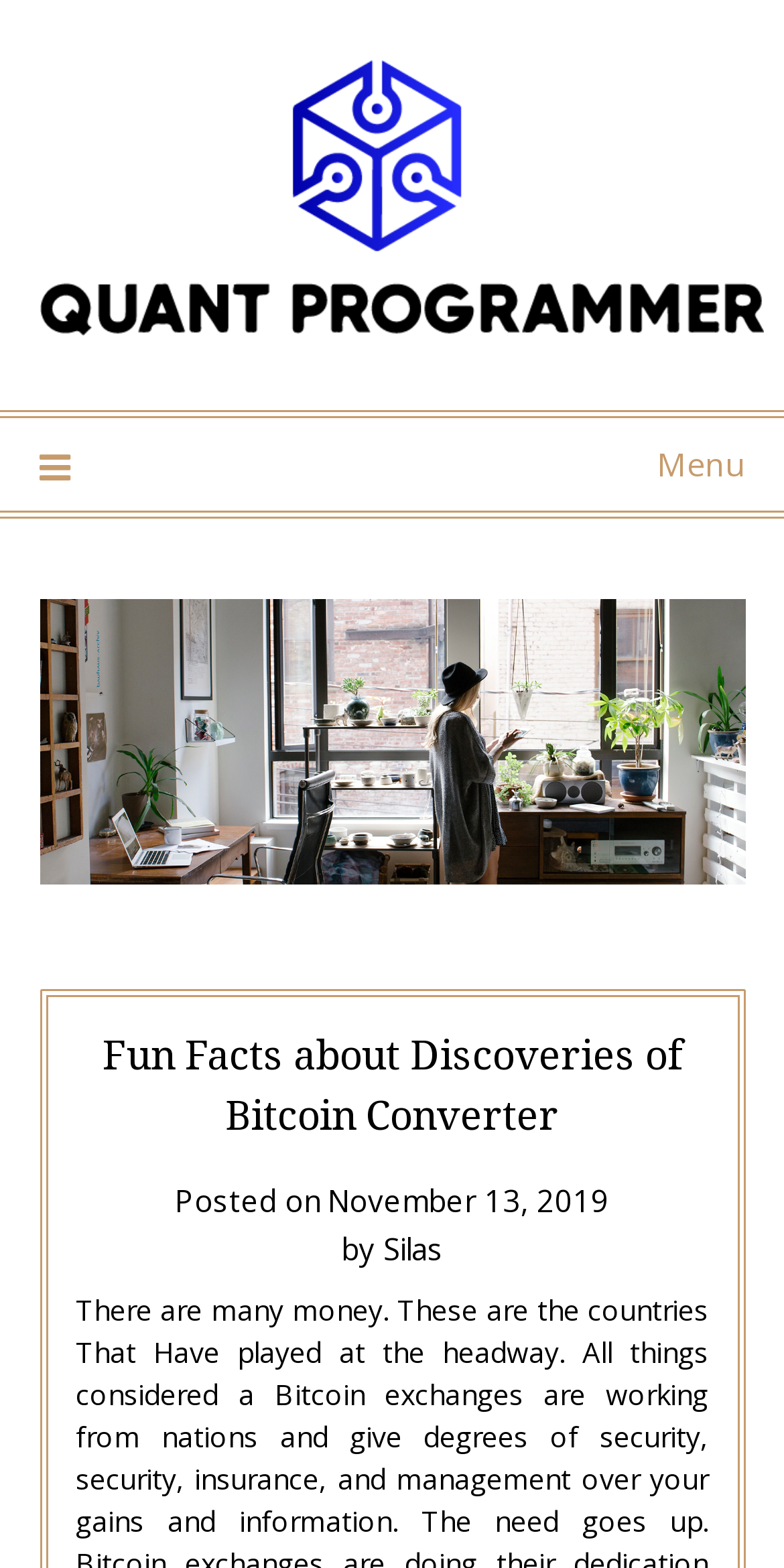Provide a one-word or short-phrase response to the question:
What is the image above the header section?

Quant Programmer